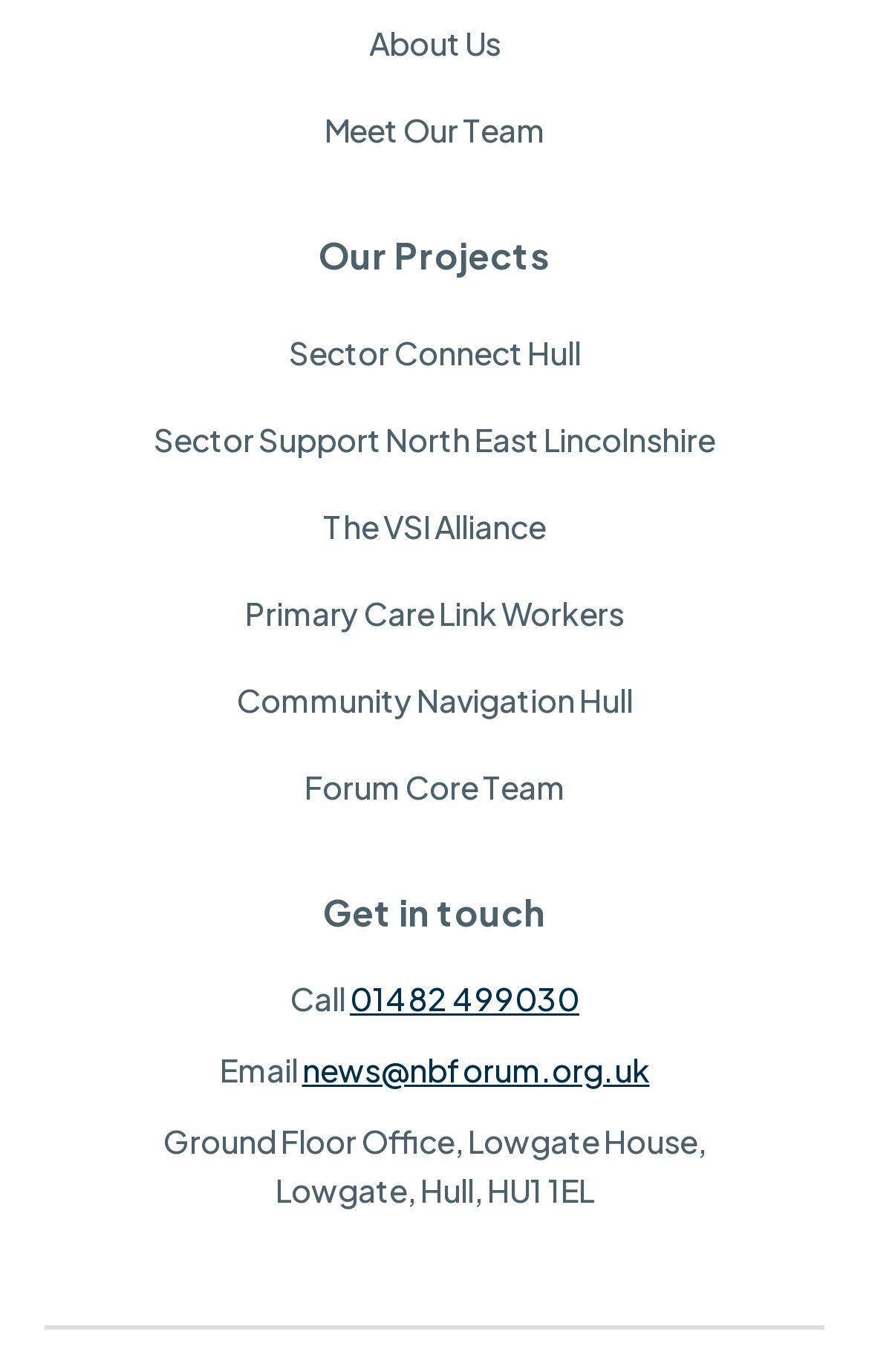Identify the bounding box coordinates for the UI element described as: "Meet Our Team". The coordinates should be provided as four floats between 0 and 1: [left, top, right, bottom].

[0.373, 0.068, 0.627, 0.12]